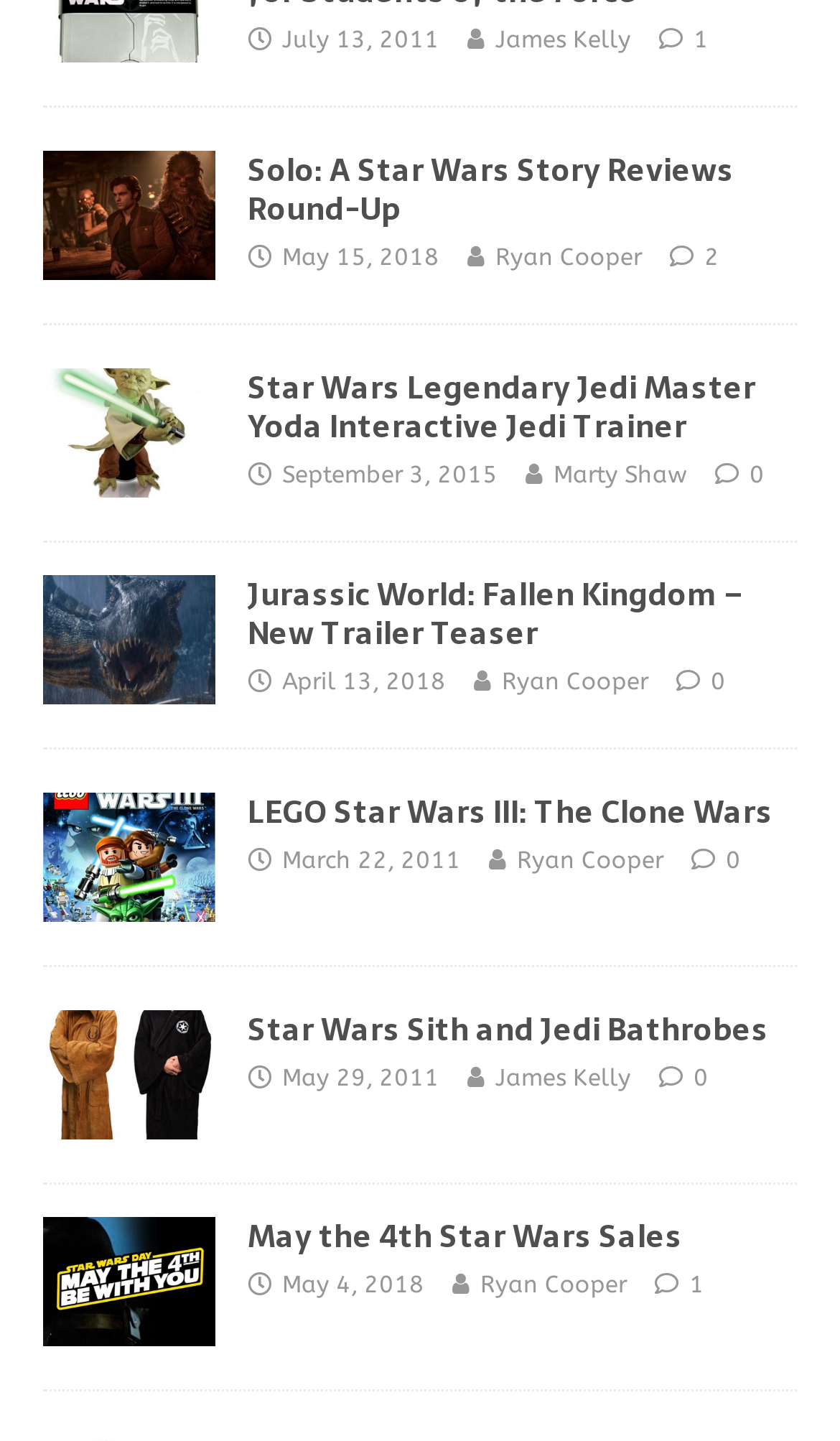How many articles are on this webpage?
Refer to the image and provide a concise answer in one word or phrase.

5